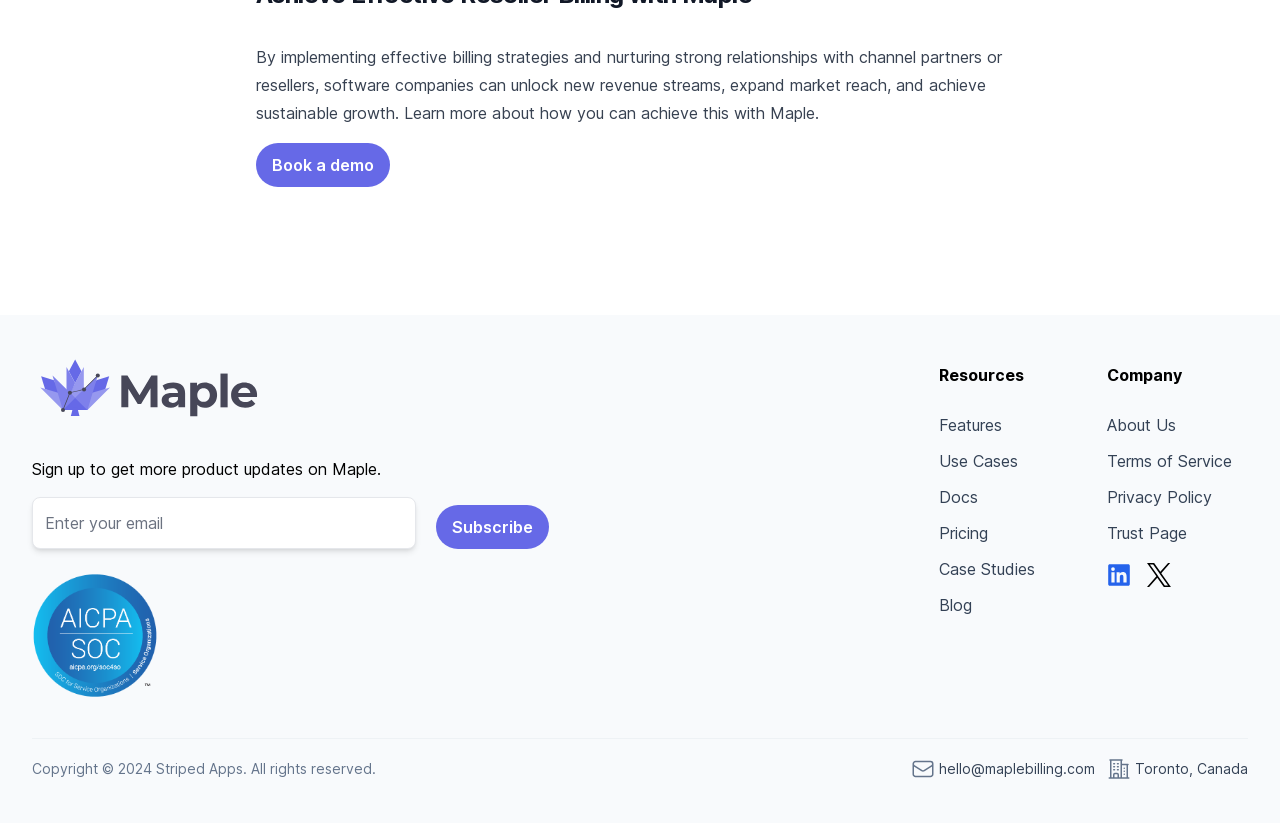Identify the bounding box coordinates for the region of the element that should be clicked to carry out the instruction: "Click the 'Book a demo' link". The bounding box coordinates should be four float numbers between 0 and 1, i.e., [left, top, right, bottom].

[0.2, 0.173, 0.305, 0.227]